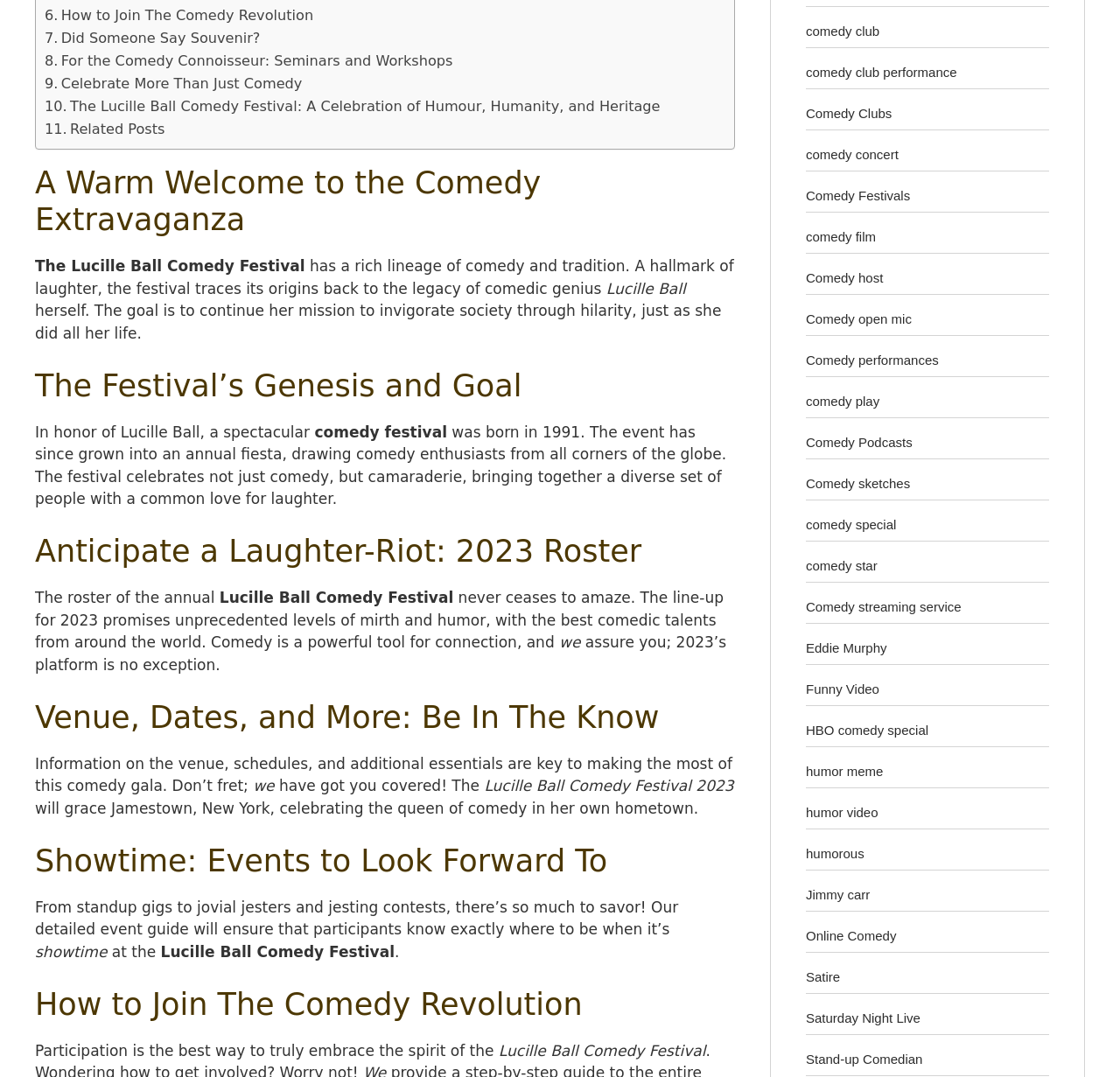Given the element description, predict the bounding box coordinates in the format (top-left x, top-left y, bottom-right x, bottom-right y). Make sure all values are between 0 and 1. Here is the element description: Did Someone Say Souvenir?

[0.04, 0.025, 0.232, 0.046]